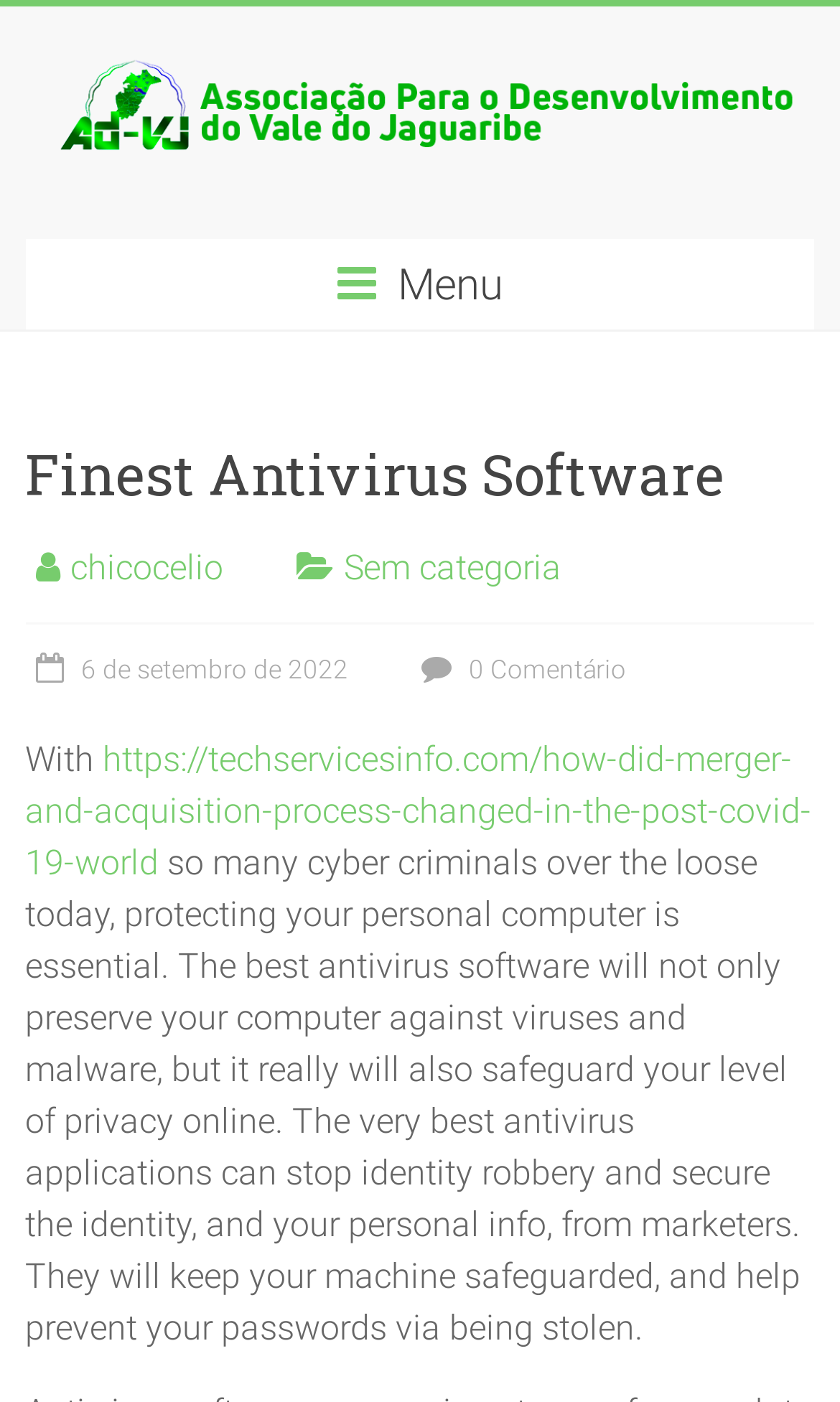Explain the webpage's design and content in an elaborate manner.

The webpage is about Finest Antivirus Software, with the title "Finest Antivirus Software – ADVJ" at the top. Below the title, there is a menu section with a heading "Menu" and a header that contains the title "Finest Antivirus Software" again. 

To the right of the menu section, there are three links: "chicocelio", "Sem categoria", and a link with a date "6 de setembro de 2022" that also contains a time element. Below these links, there is another link with a comment icon and the text "0 Comentário".

The main content of the webpage starts with a short phrase "With" followed by a link to an article about the merger and acquisition process in the post-COVID-19 world. Below this link, there is a paragraph of text that discusses the importance of protecting personal computers from cyber criminals and how the best antivirus software can help preserve privacy online, prevent identity theft, and secure personal information.

There is an image with the text "ADVJ" at the top of the page, which is likely a logo.